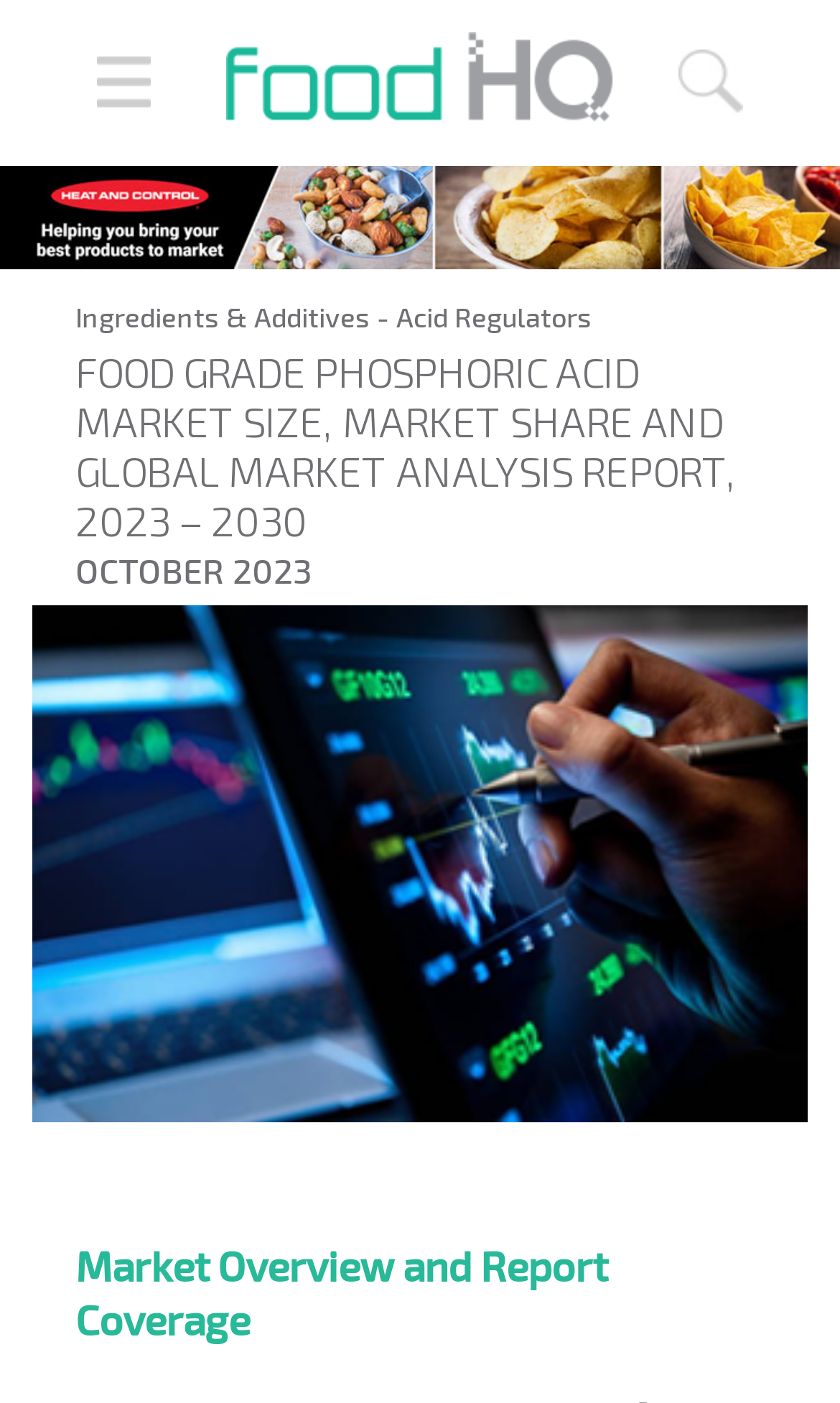What is the type of acid discussed in the report?
Make sure to answer the question with a detailed and comprehensive explanation.

I found this answer by looking at the heading 'FOOD GRADE PHOSPHORIC ACID MARKET SIZE, MARKET SHARE AND GLOBAL MARKET ANALYSIS REPORT, 2023 – 2030' which explicitly mentions Phosphoric Acid.